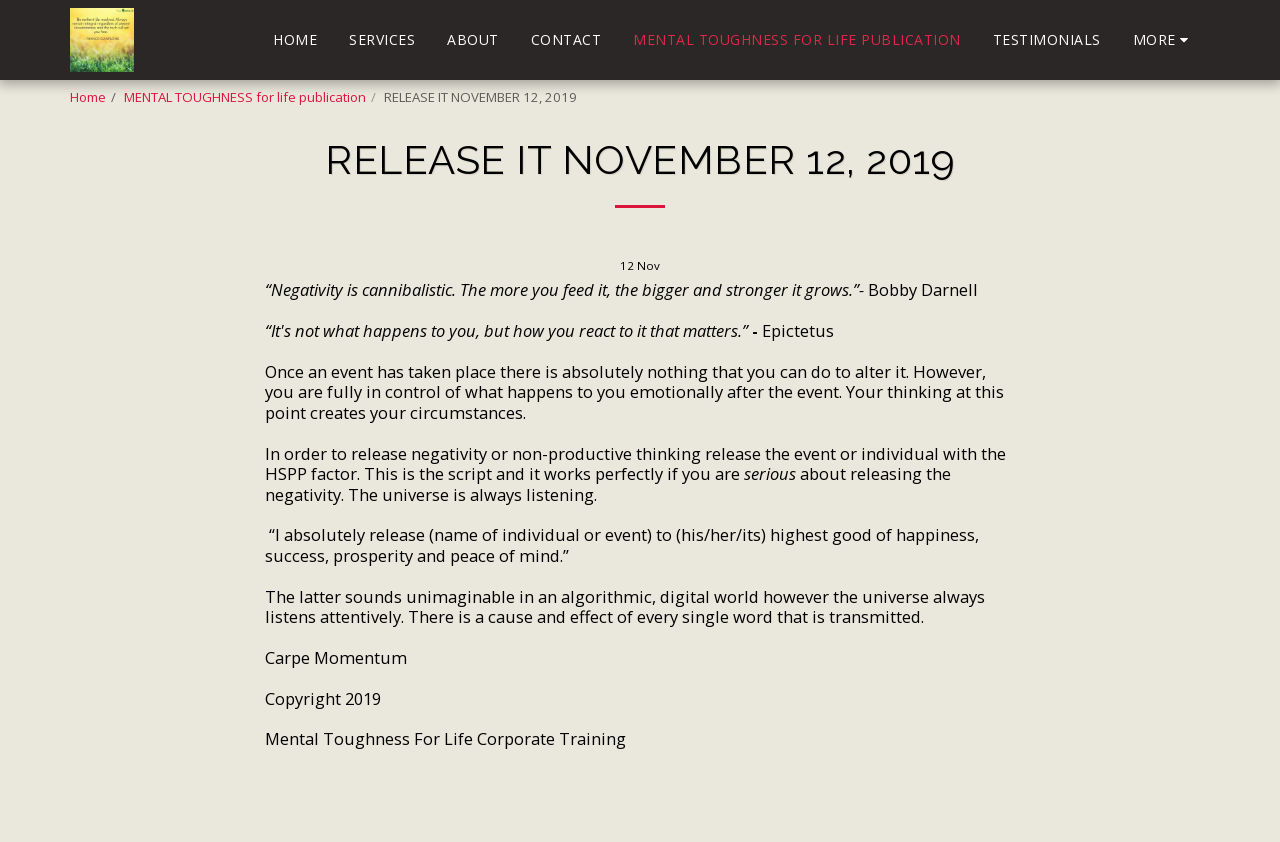Please identify the bounding box coordinates of the clickable area that will allow you to execute the instruction: "Click on MORE".

[0.873, 0.031, 0.945, 0.064]